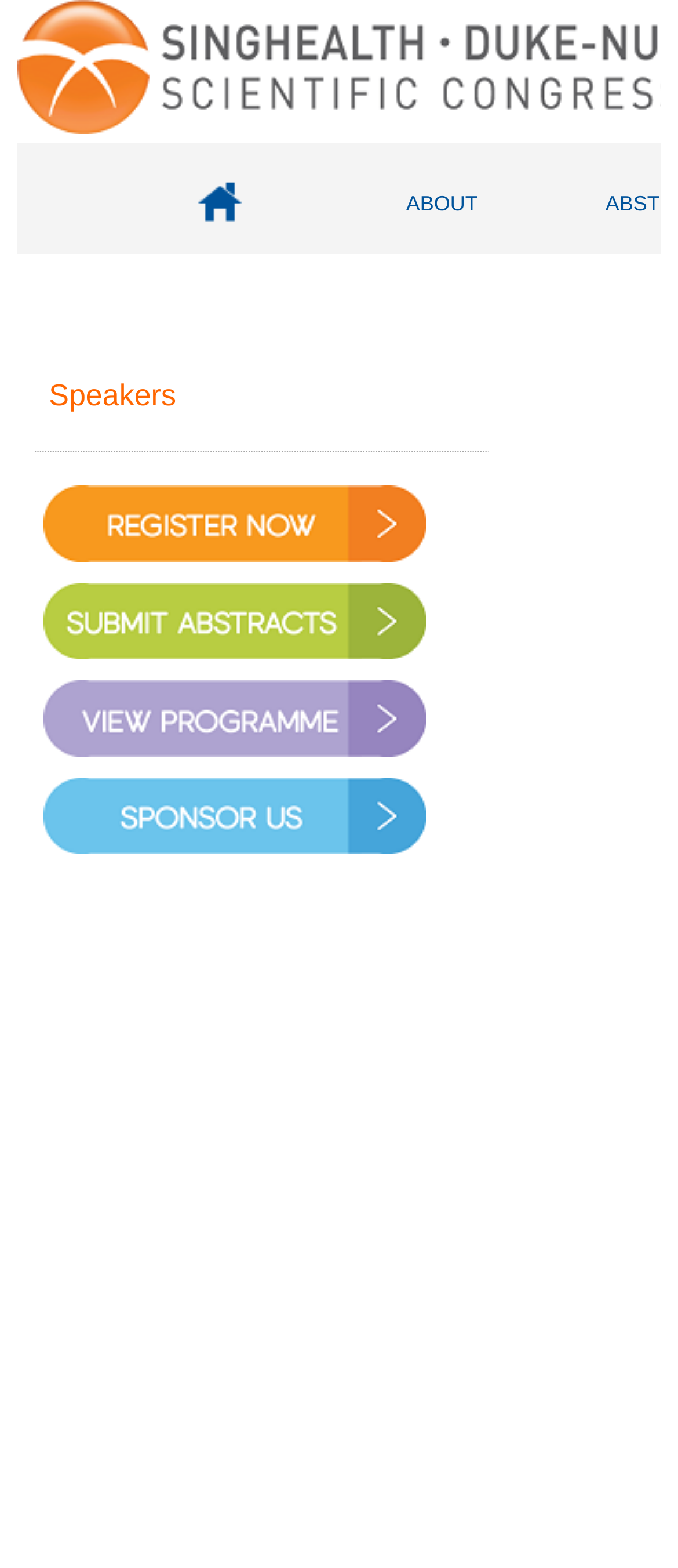Provide a one-word or brief phrase answer to the question:
What is the purpose of this webpage?

Scientific Congress